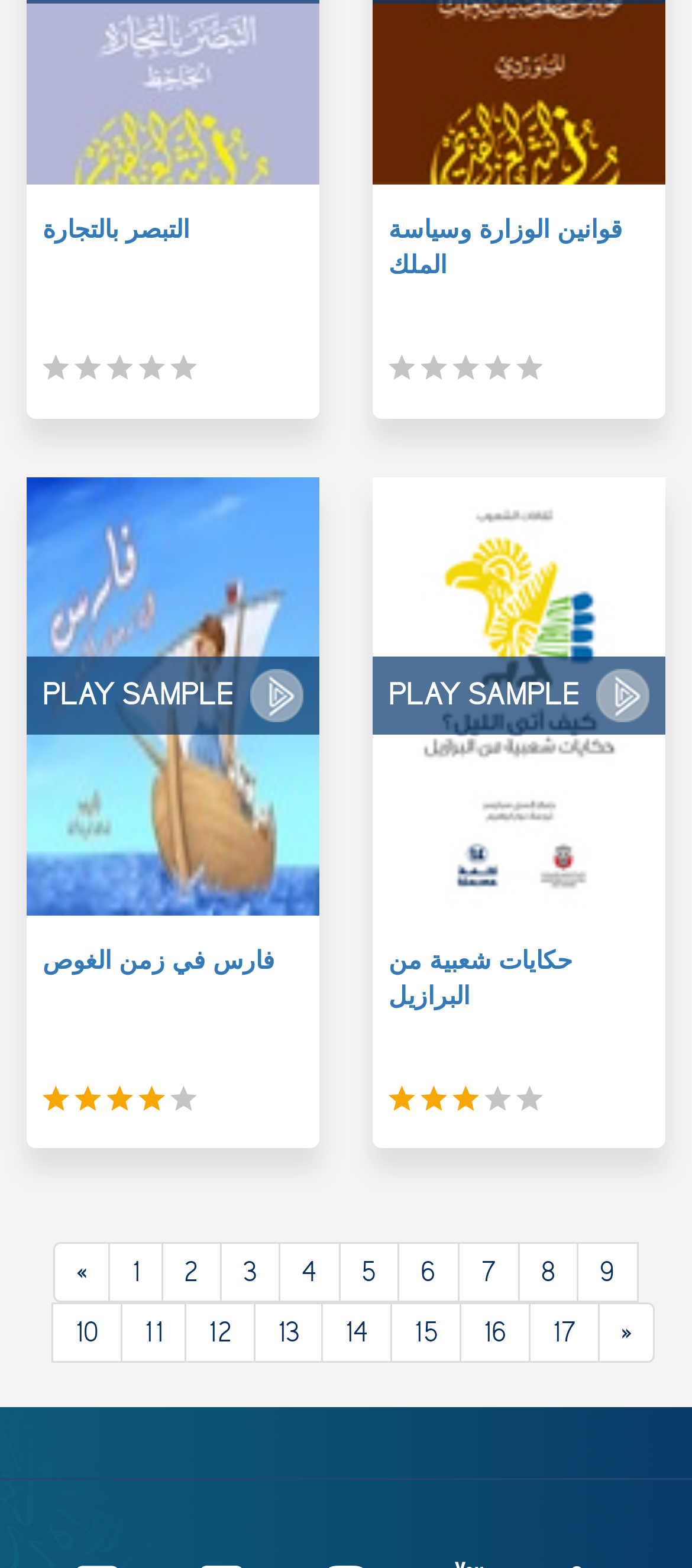Provide the bounding box coordinates of the UI element this sentence describes: "1".

[0.156, 0.792, 0.236, 0.831]